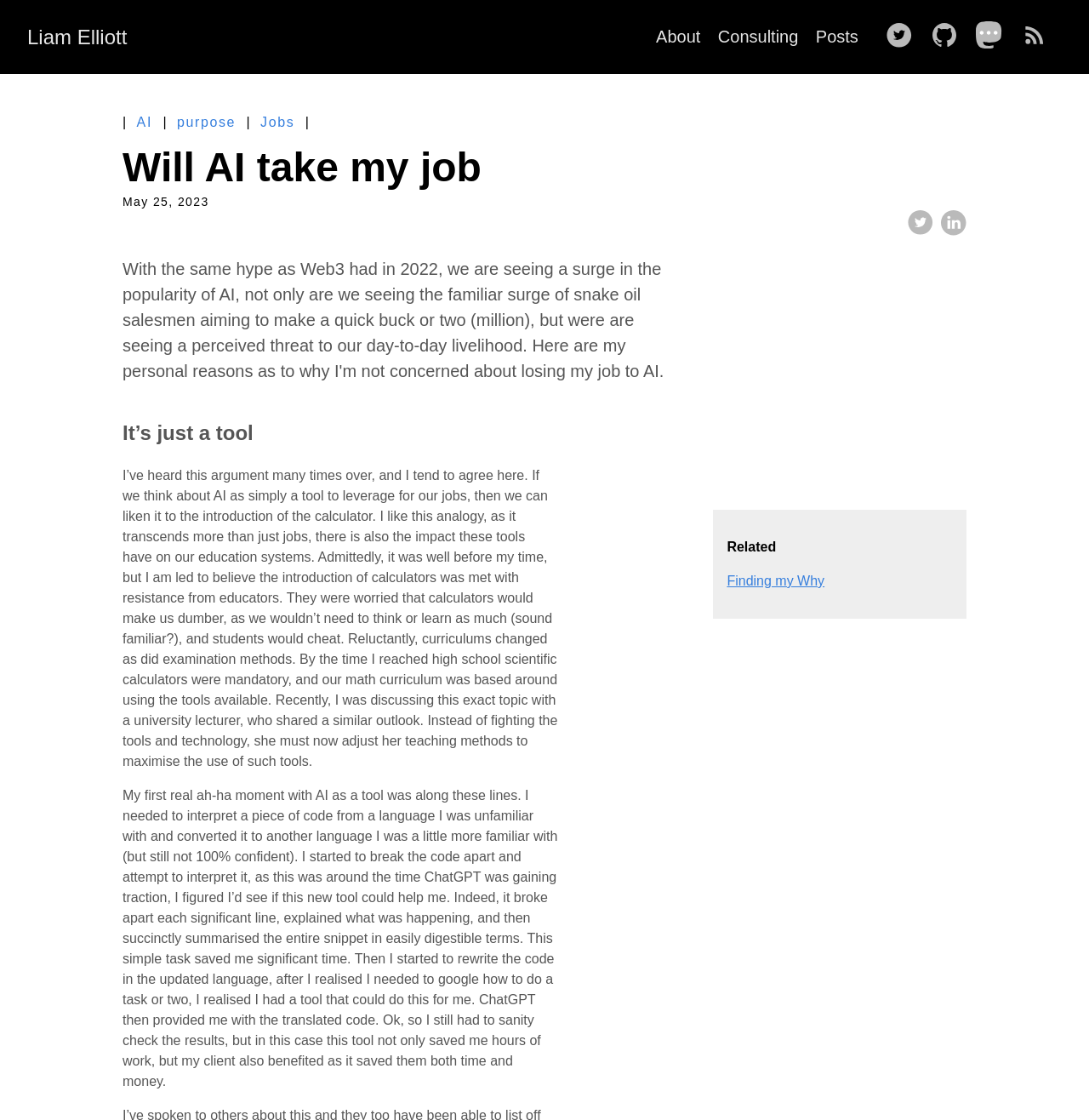Could you specify the bounding box coordinates for the clickable section to complete the following instruction: "Click on the 'Consulting' link"?

[0.659, 0.024, 0.733, 0.041]